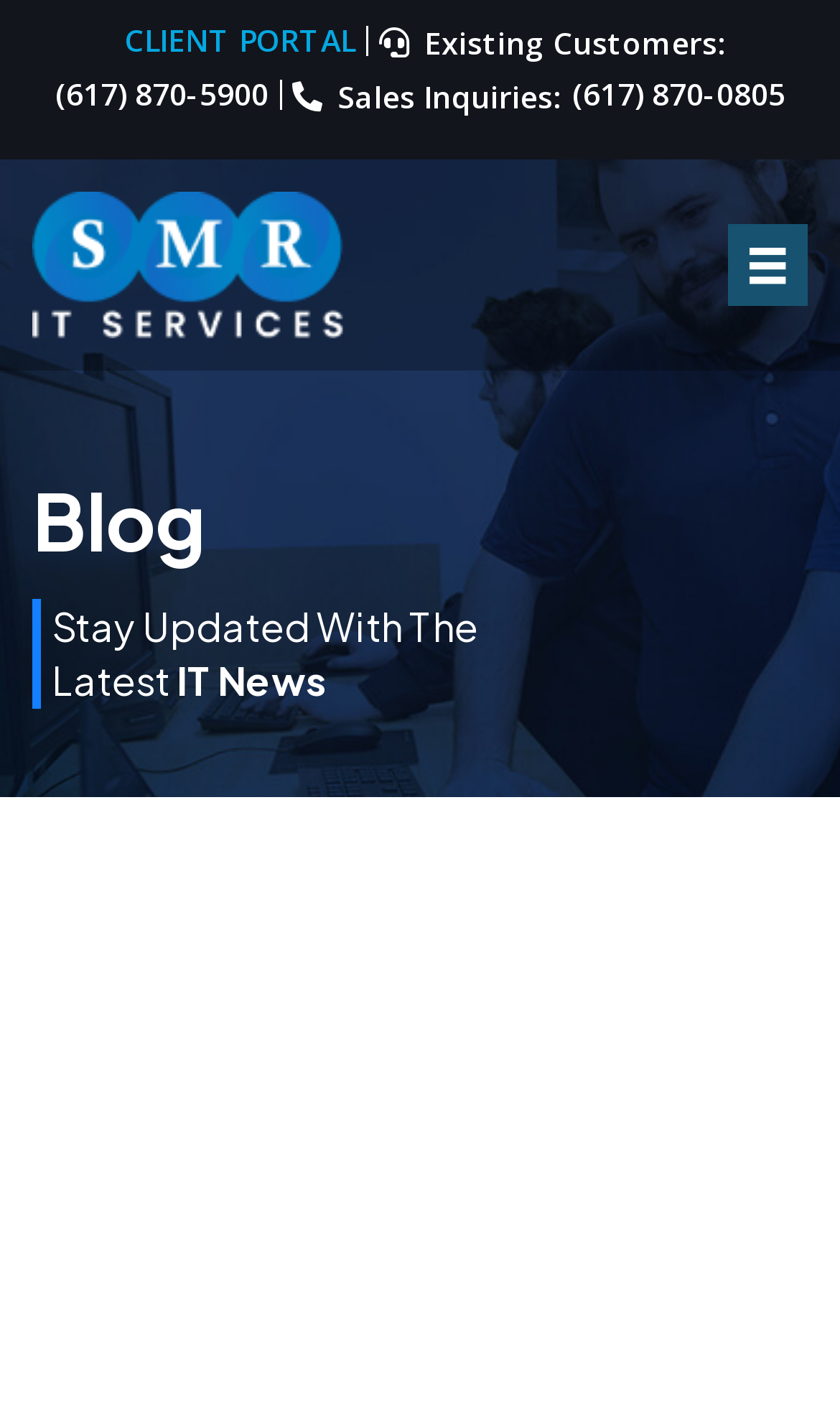Find the UI element described as: "aria-label="Share via Twitter"" and predict its bounding box coordinates. Ensure the coordinates are four float numbers between 0 and 1, [left, top, right, bottom].

None